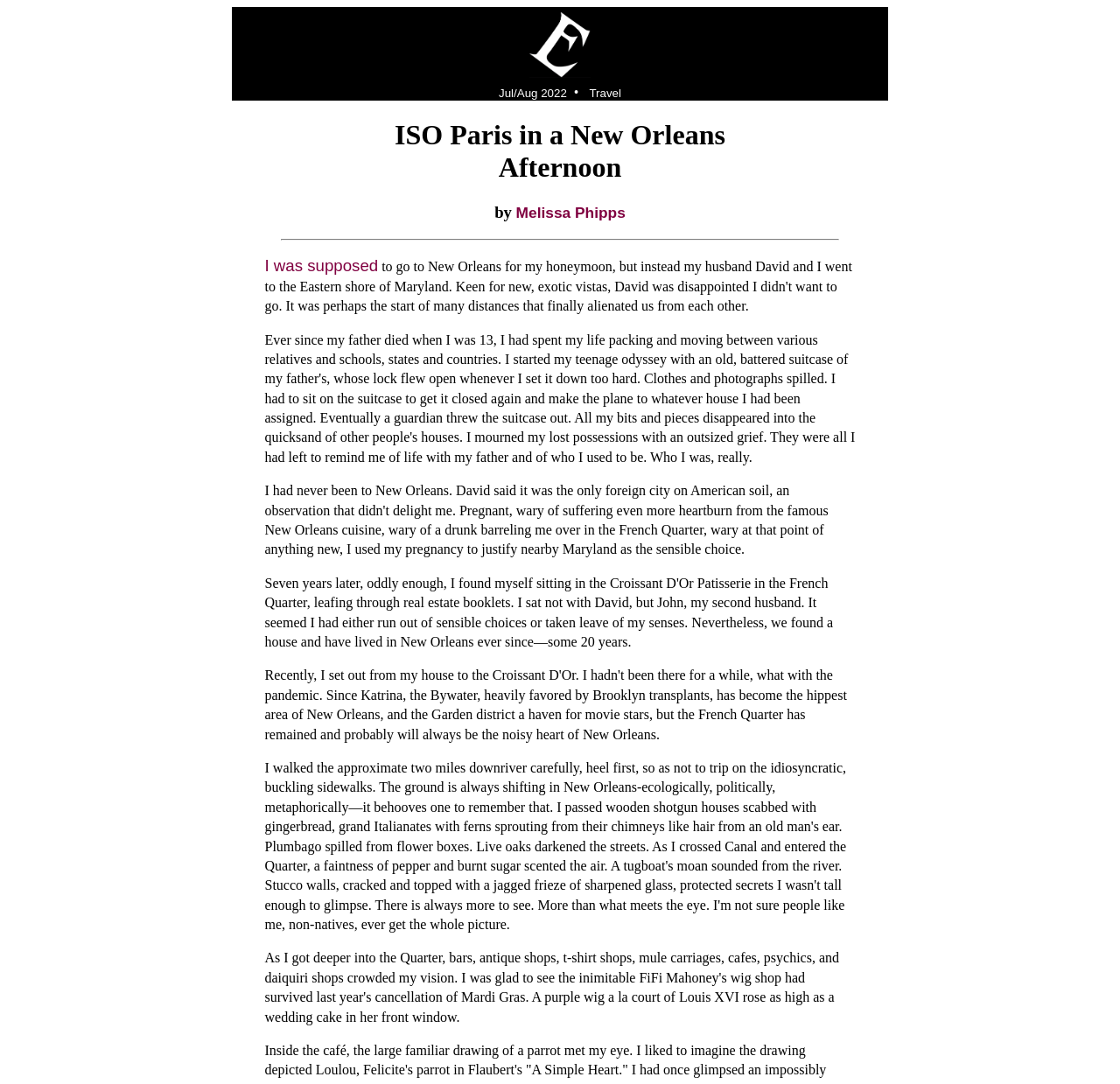Give a one-word or one-phrase response to the question: 
What is the first sentence of the article?

I was supposed